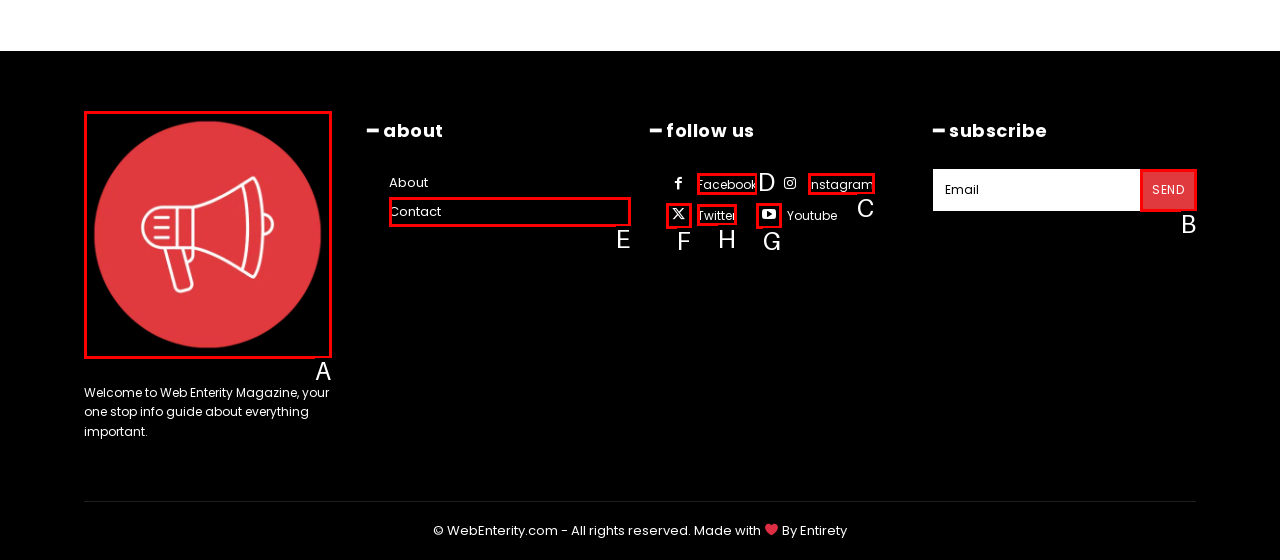Which HTML element should be clicked to perform the following task: Visit Facebook page
Reply with the letter of the appropriate option.

D